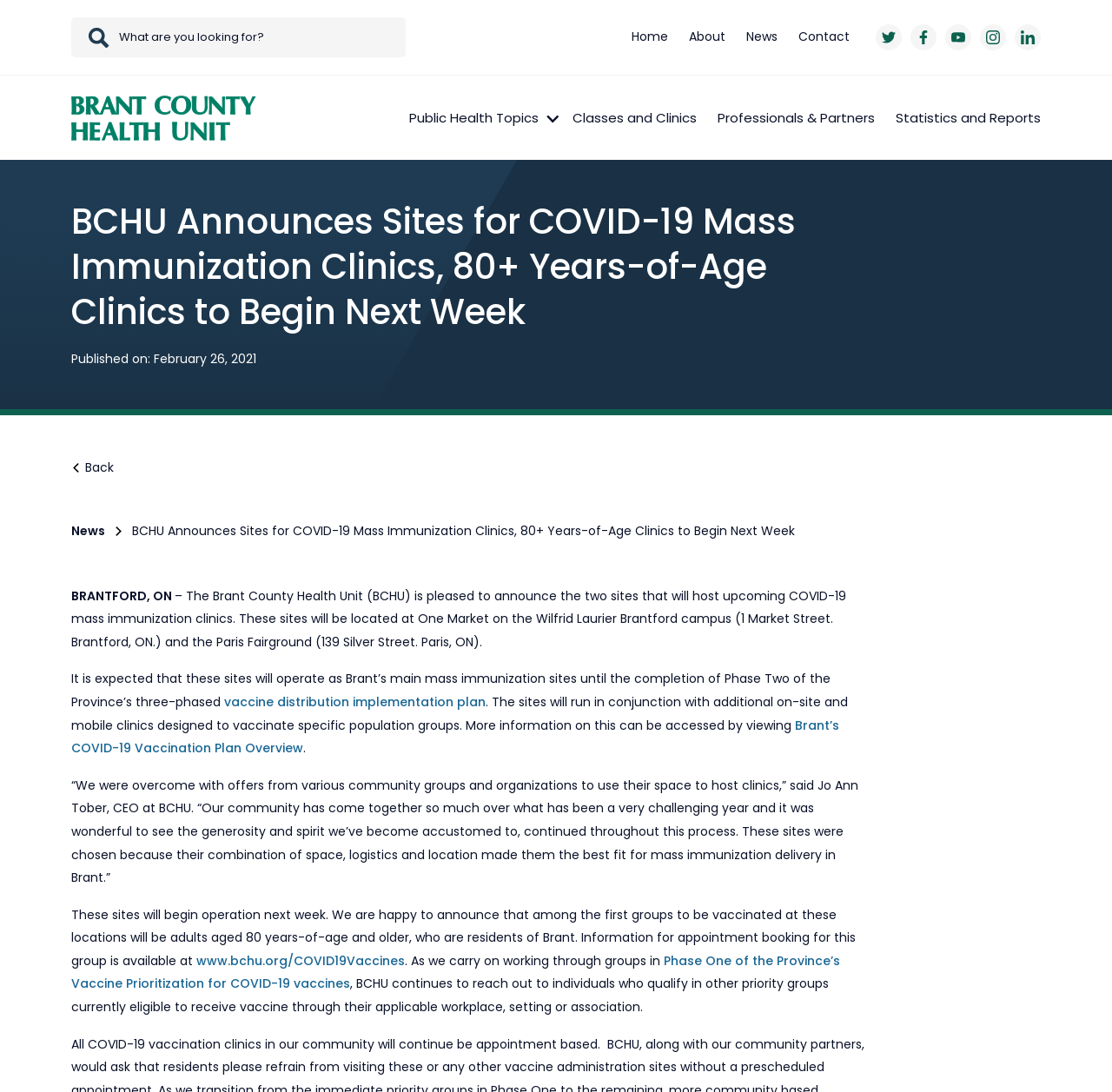Who is the CEO of BCHU?
Using the image as a reference, give an elaborate response to the question.

I found the answer by reading the quote in the main content of the webpage, which is attributed to Jo Ann Tober, CEO at BCHU.